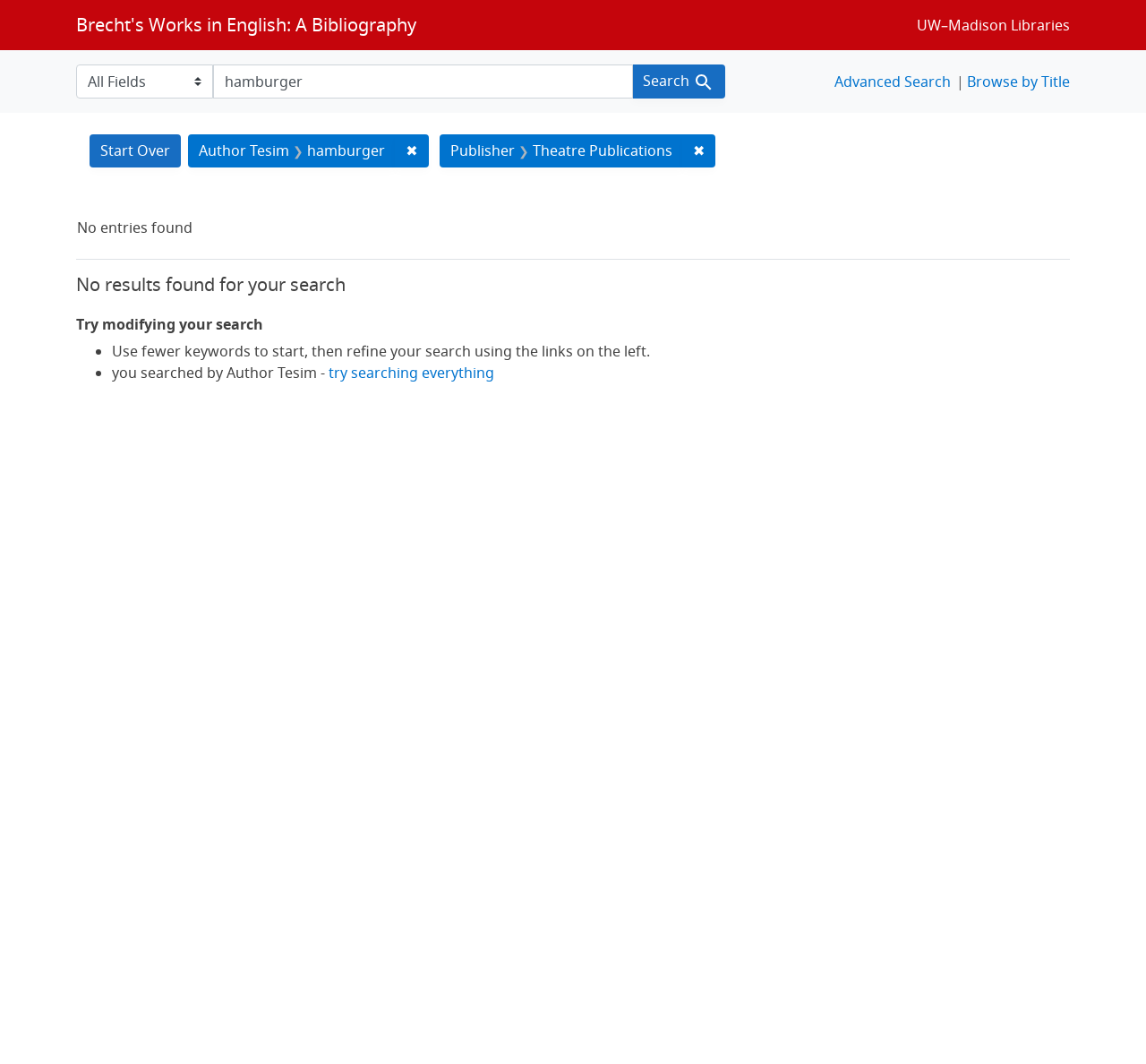What is the purpose of the 'Skip to search' link?
Refer to the image and answer the question using a single word or phrase.

To skip to search